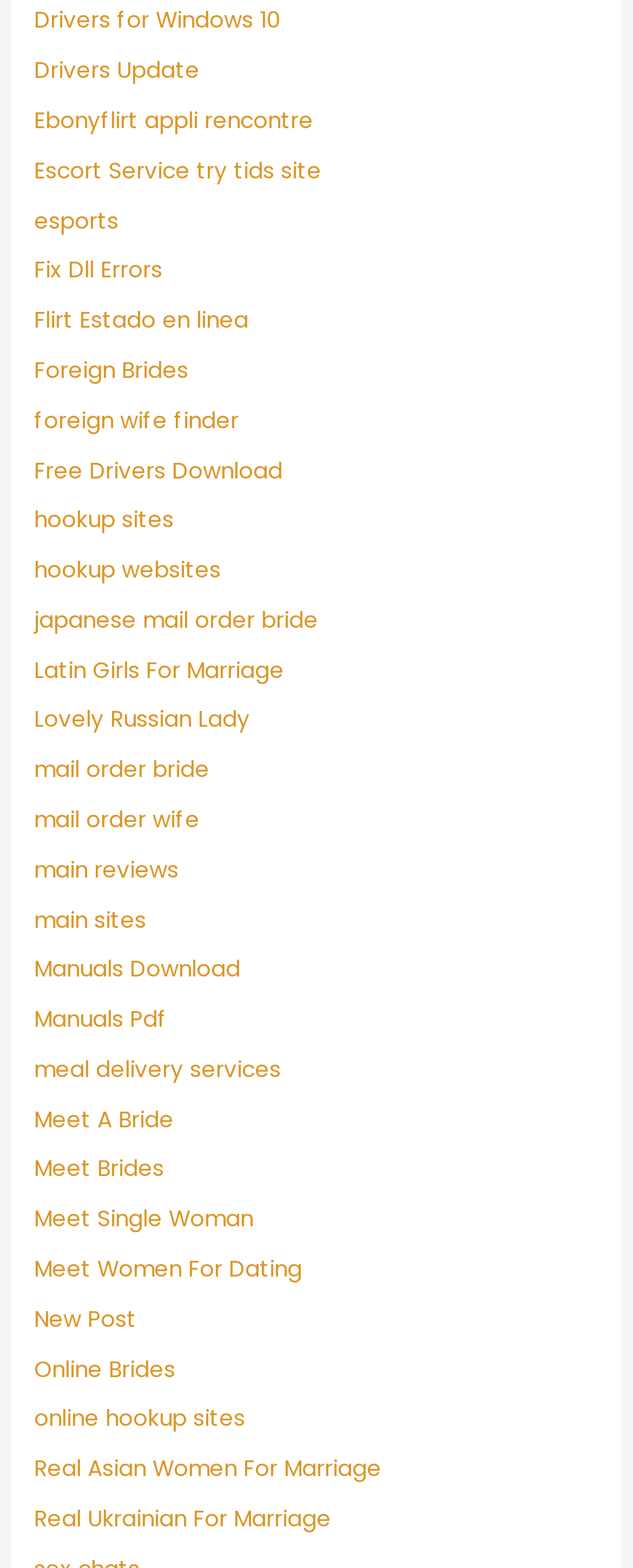Please locate the bounding box coordinates of the element's region that needs to be clicked to follow the instruction: "Visit 'Meet A Bride'". The bounding box coordinates should be provided as four float numbers between 0 and 1, i.e., [left, top, right, bottom].

[0.054, 0.704, 0.274, 0.724]